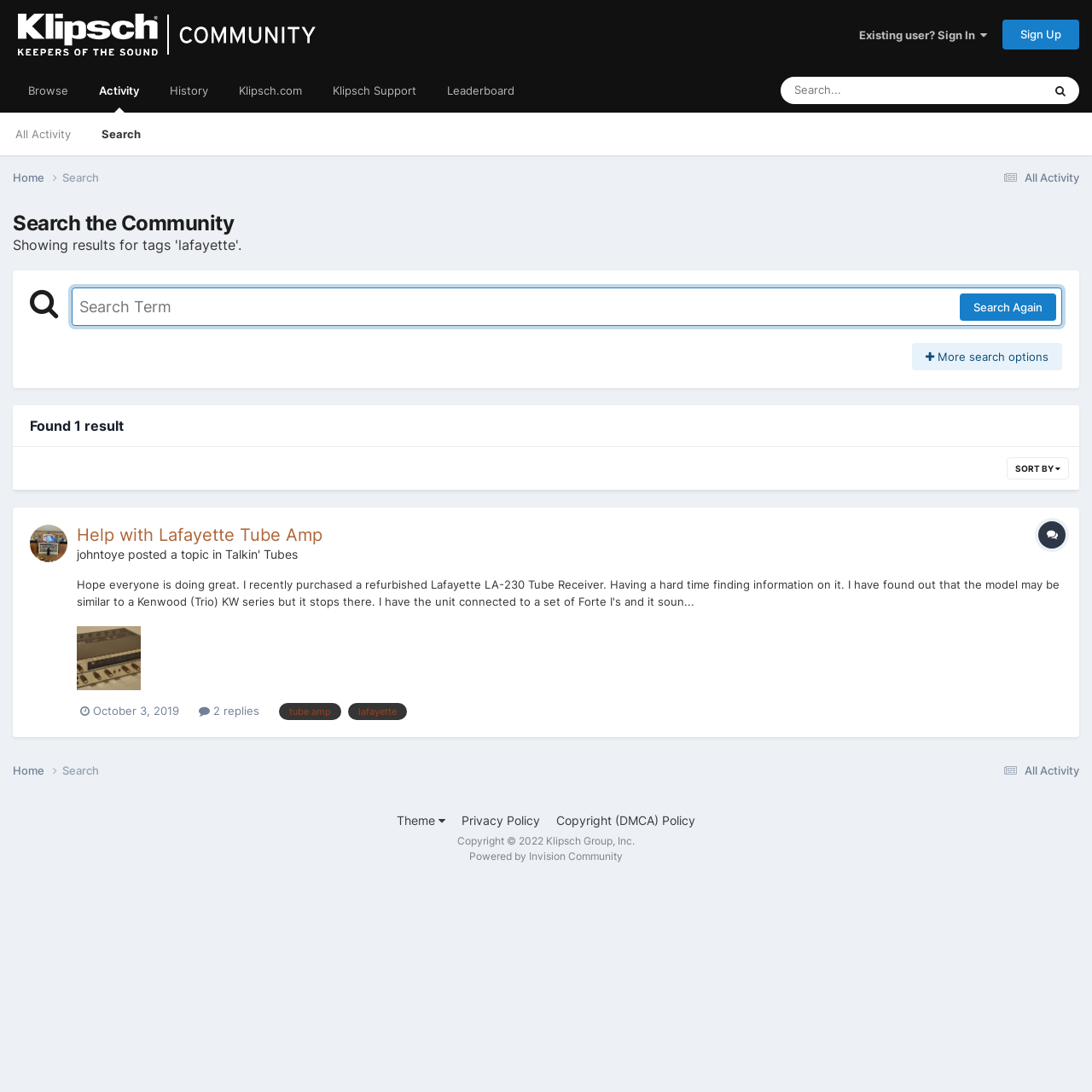From the details in the image, provide a thorough response to the question: How many replies does the topic have?

I found the answer by looking at the search results. The topic 'Help with Lafayette Tube Amp' has a link with the text ' 2 replies', which suggests that the topic has 2 replies.